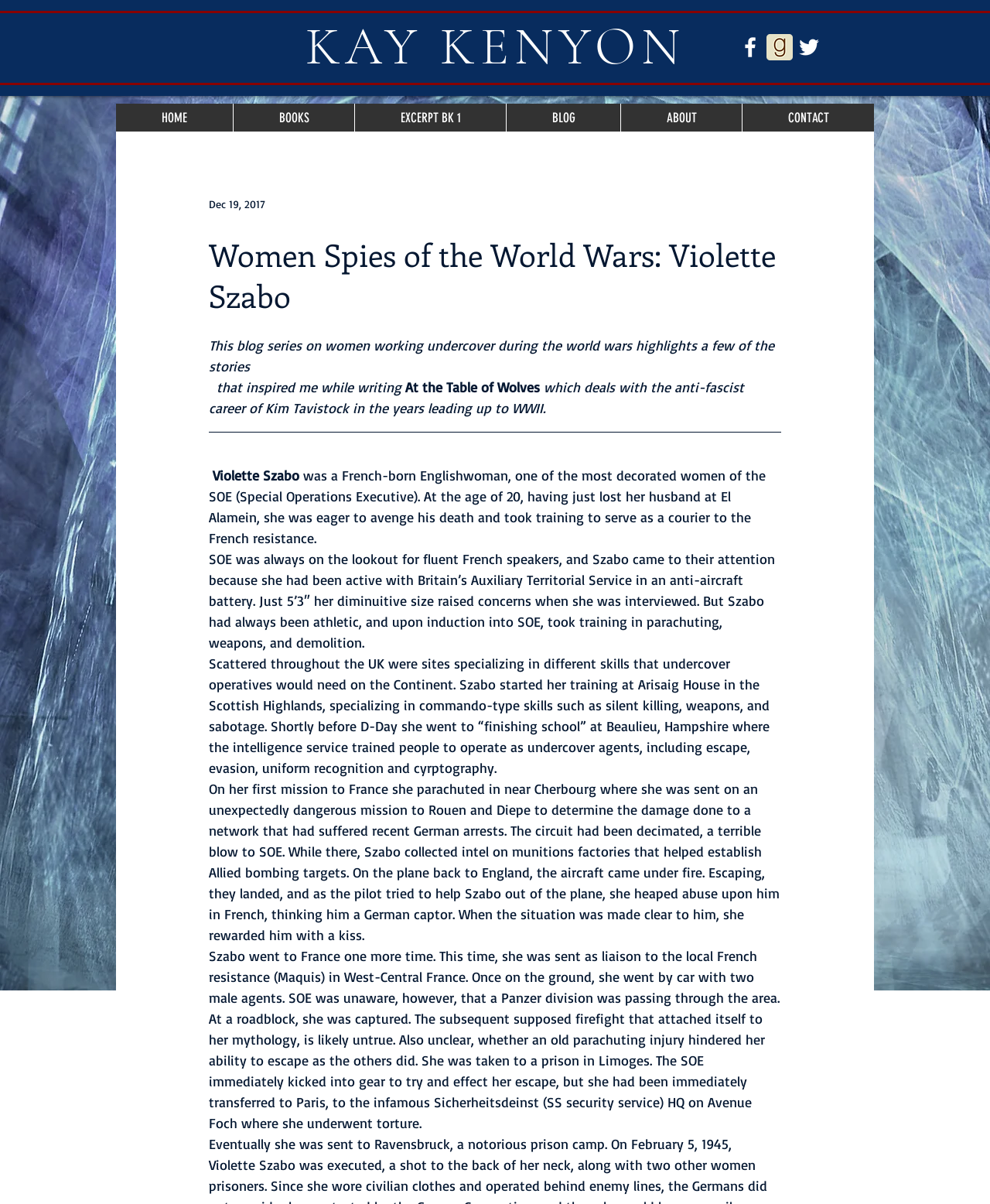Find and generate the main title of the webpage.

Women Spies of the World Wars: Violette Szabo